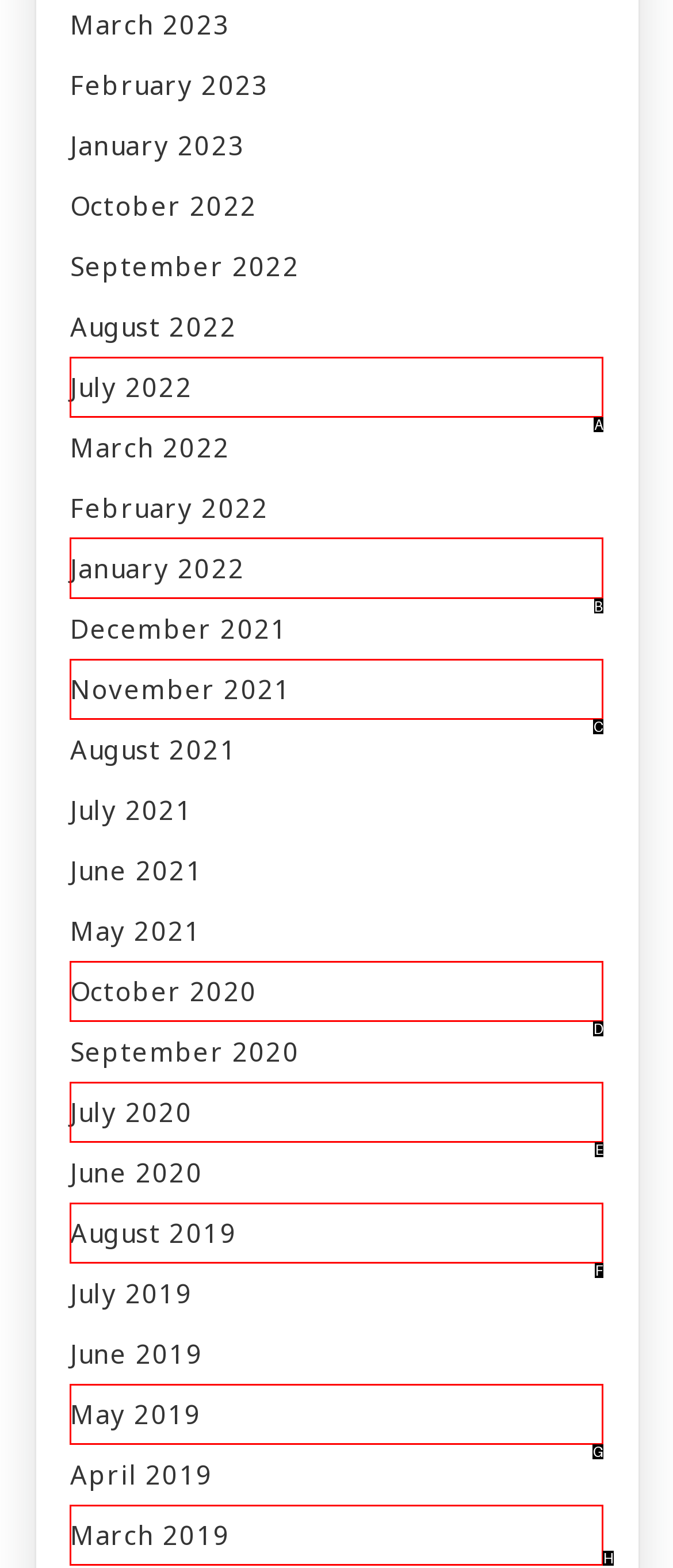Select the appropriate HTML element that needs to be clicked to execute the following task: Call 215-381-9403. Respond with the letter of the option.

None